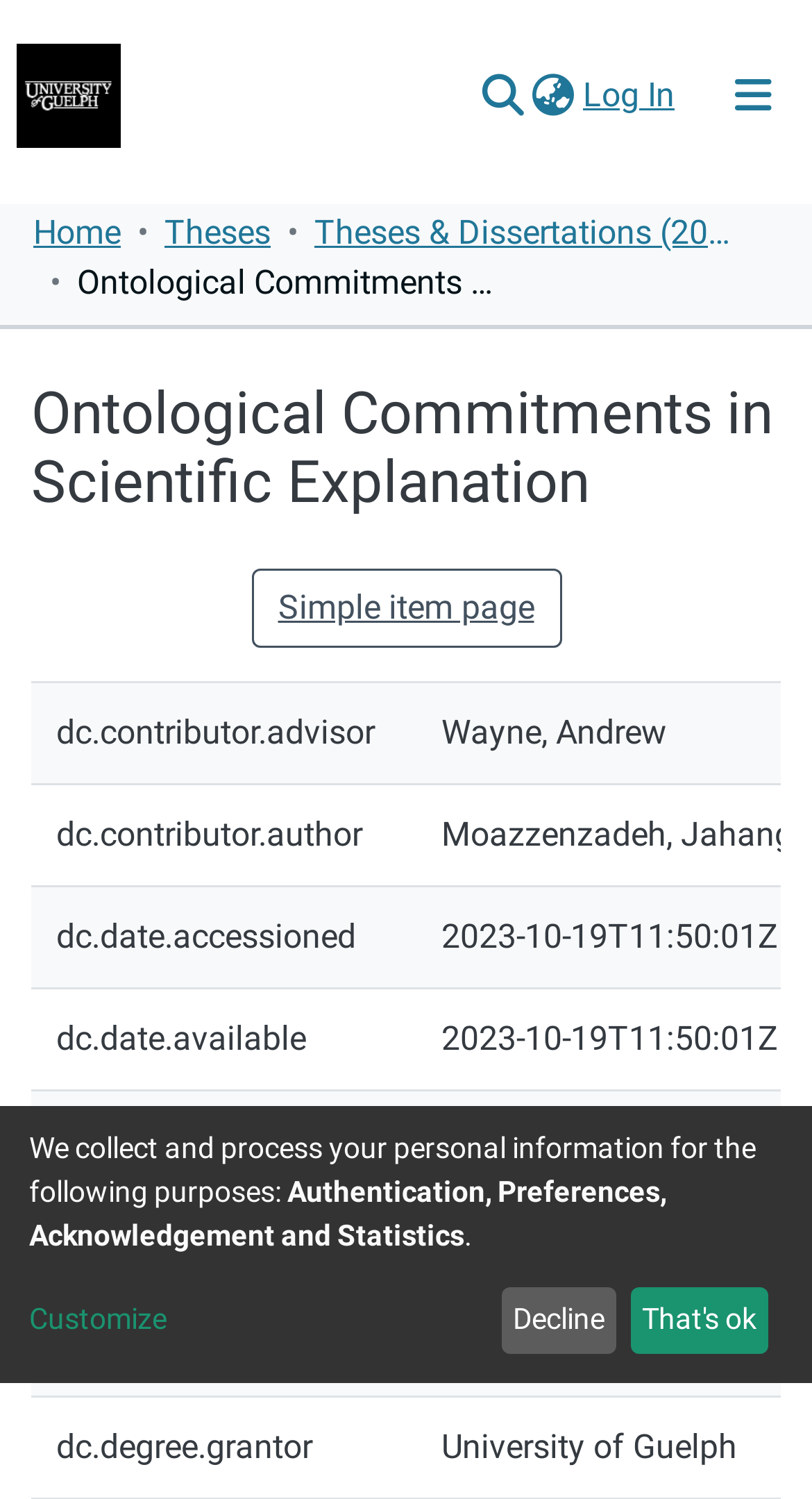What is the name of the current page?
Give a one-word or short-phrase answer derived from the screenshot.

Ontological Commitments in Scientific Explanation